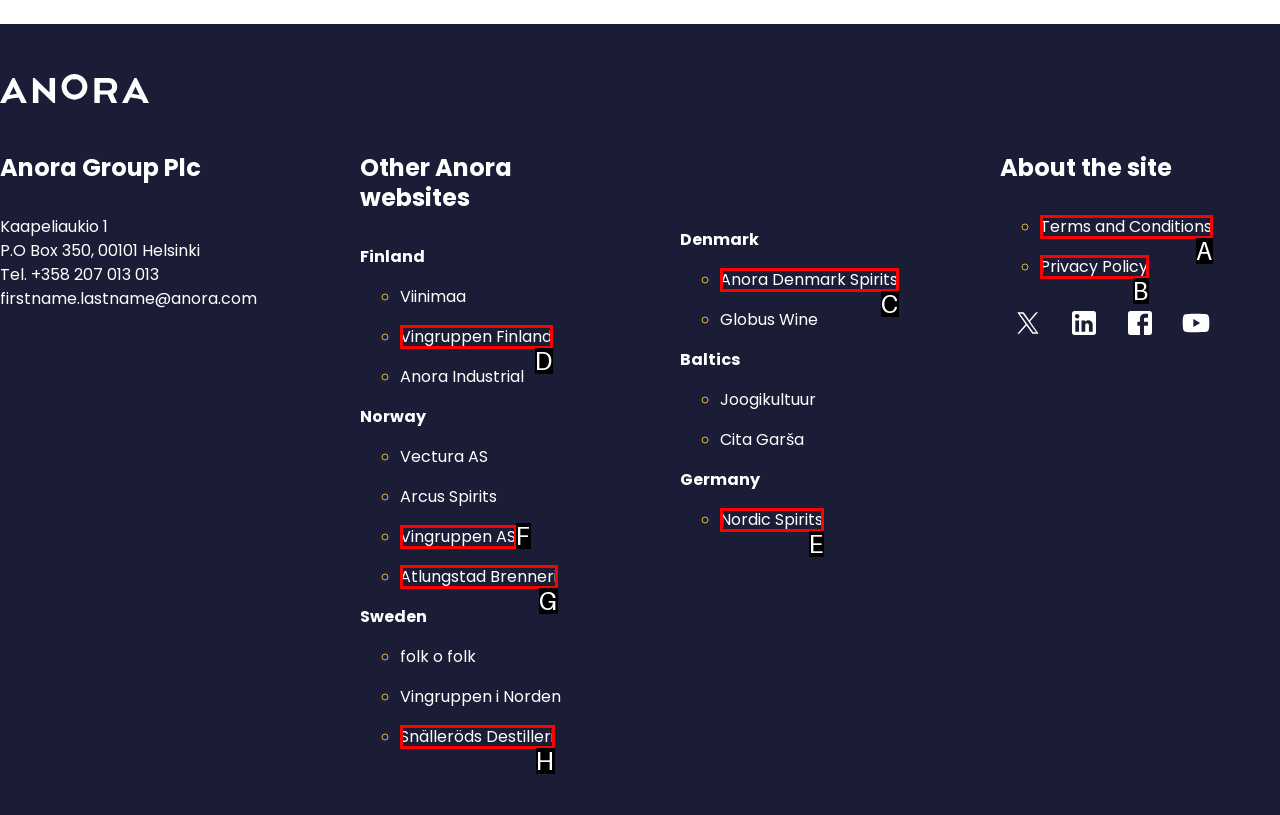Using the provided description: Anora Denmark Spirits, select the most fitting option and return its letter directly from the choices.

C